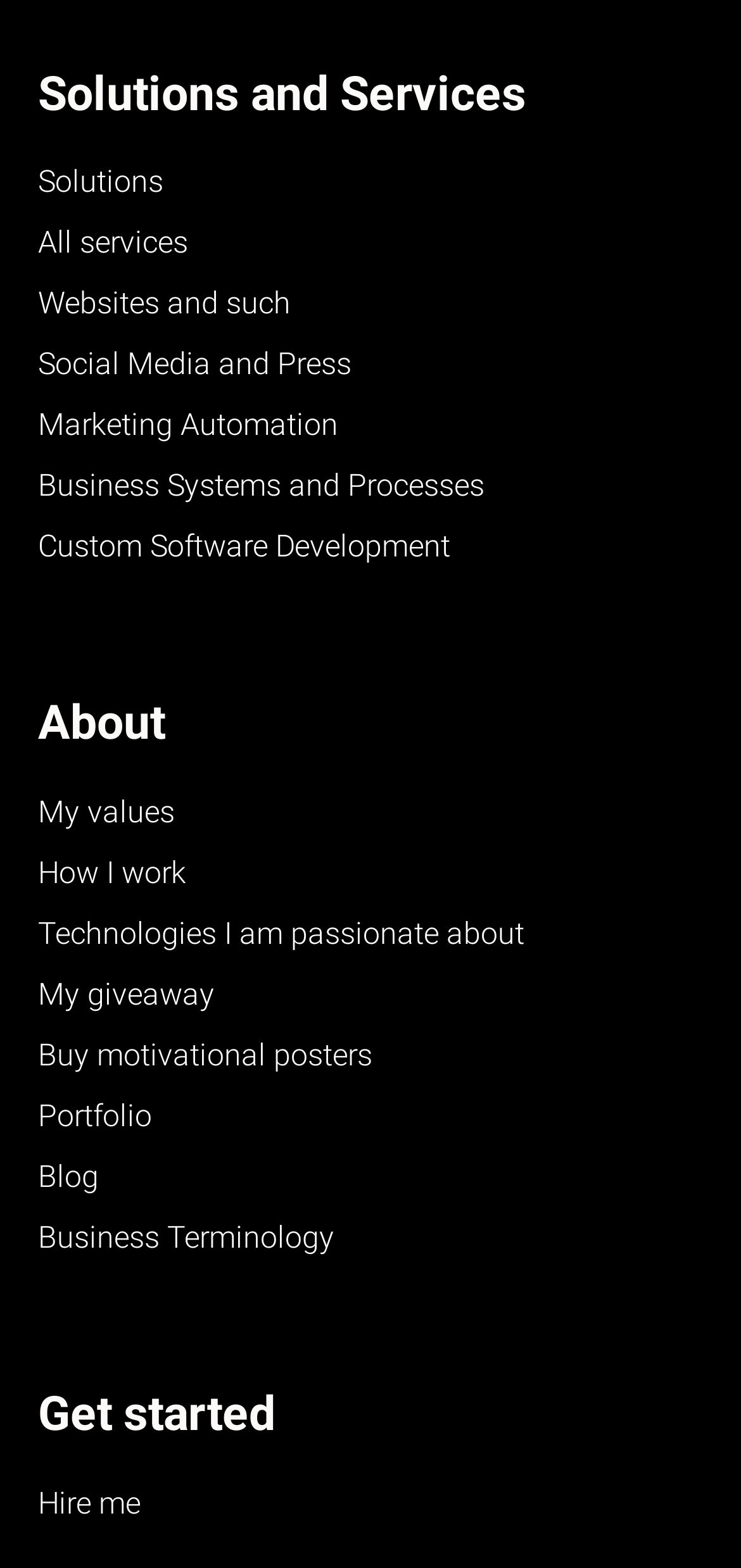Give a one-word or phrase response to the following question: How many StaticText elements are there on the webpage?

3